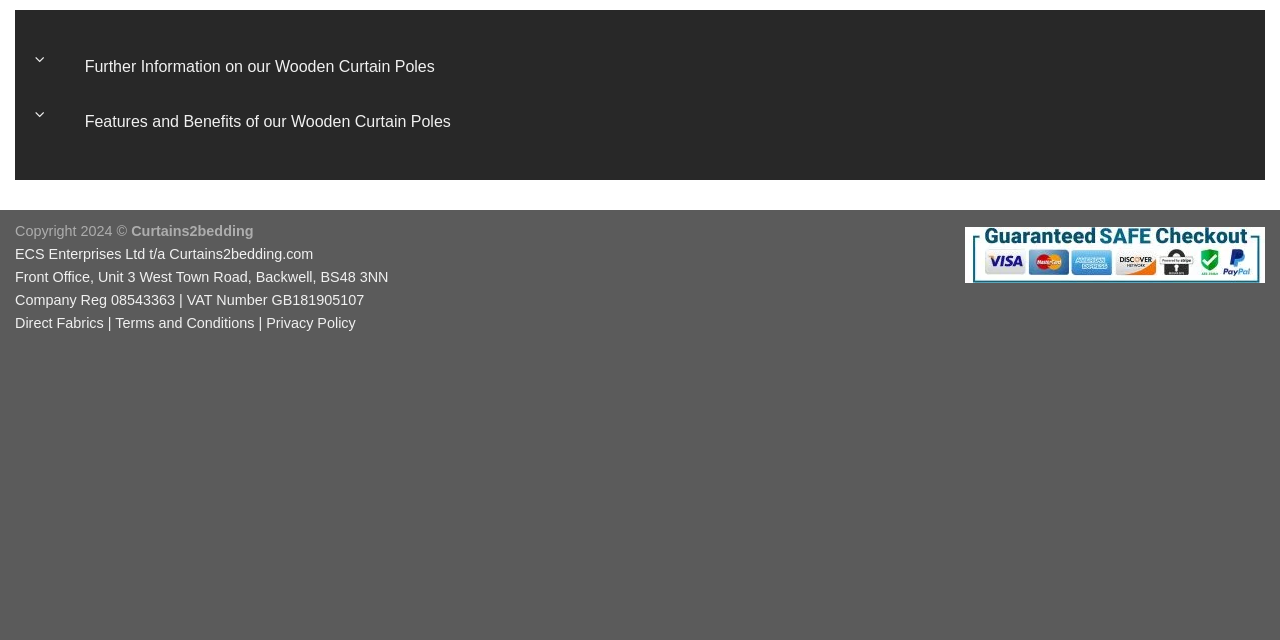From the screenshot, find the bounding box of the UI element matching this description: "Terms and Conditions". Supply the bounding box coordinates in the form [left, top, right, bottom], each a float between 0 and 1.

[0.09, 0.492, 0.199, 0.517]